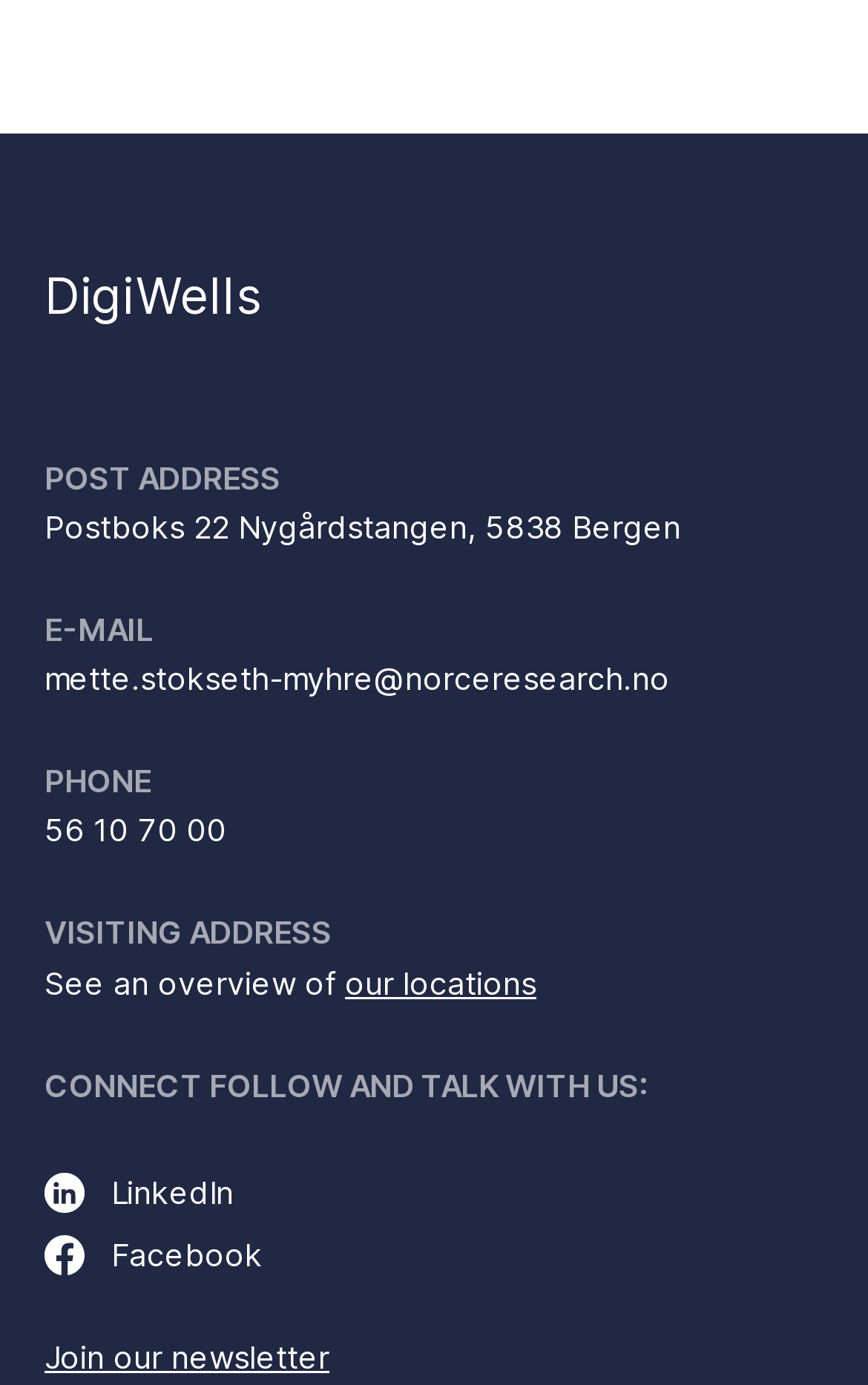What is the phone number?
Look at the screenshot and respond with a single word or phrase.

56 10 70 00